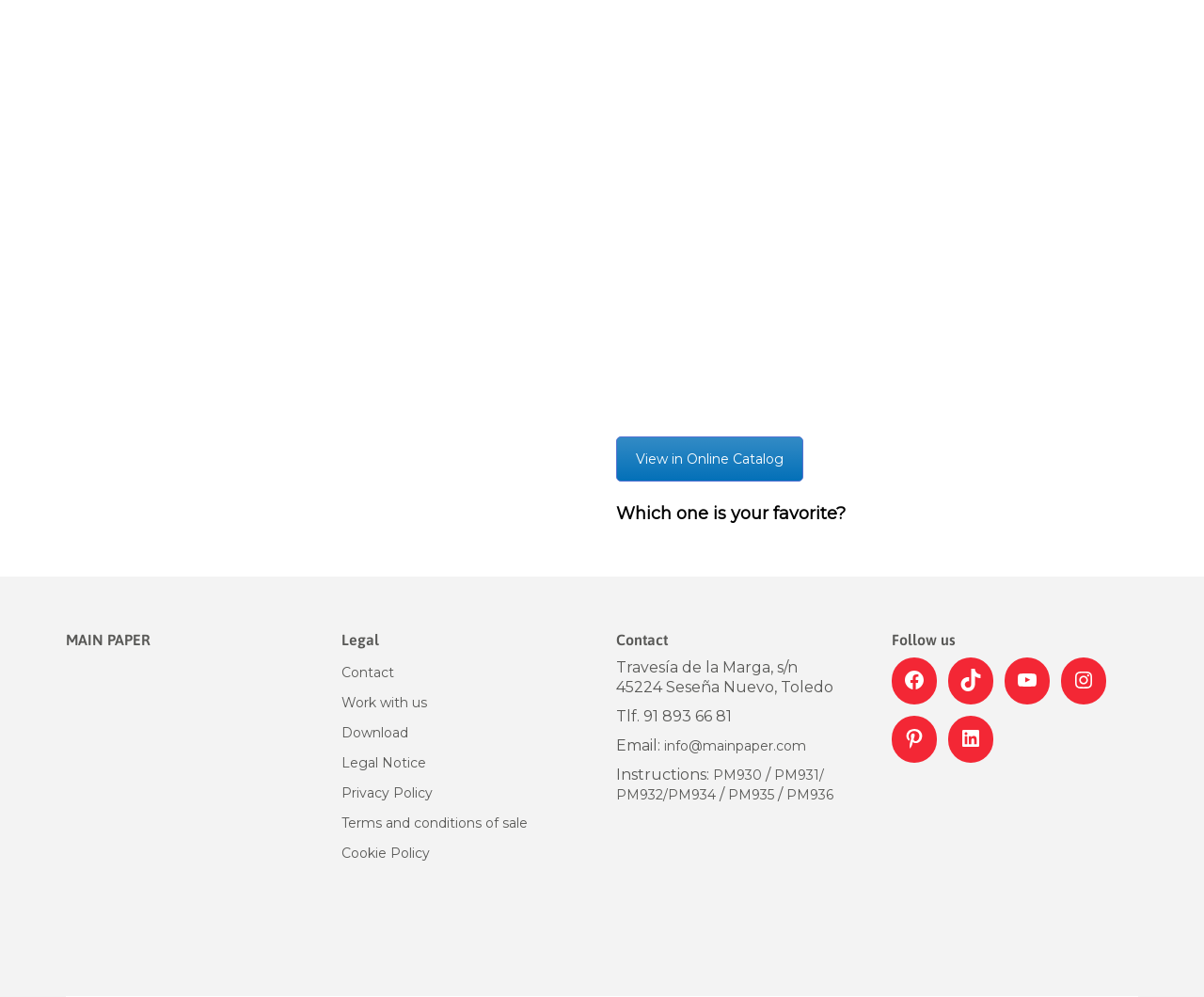Find the bounding box coordinates of the element you need to click on to perform this action: 'Download something'. The coordinates should be represented by four float values between 0 and 1, in the format [left, top, right, bottom].

[0.283, 0.727, 0.339, 0.744]